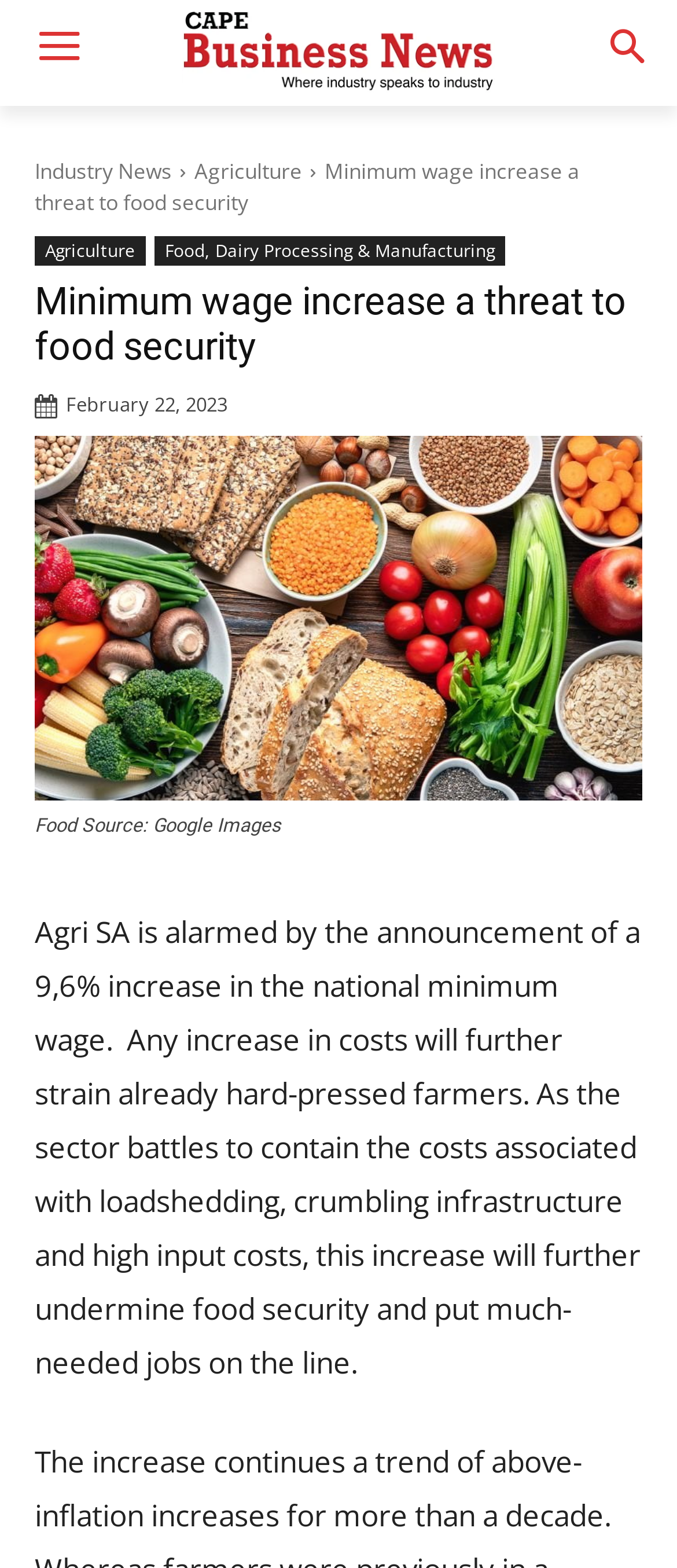Please reply to the following question using a single word or phrase: 
What is the sector mentioned in the article?

Agriculture